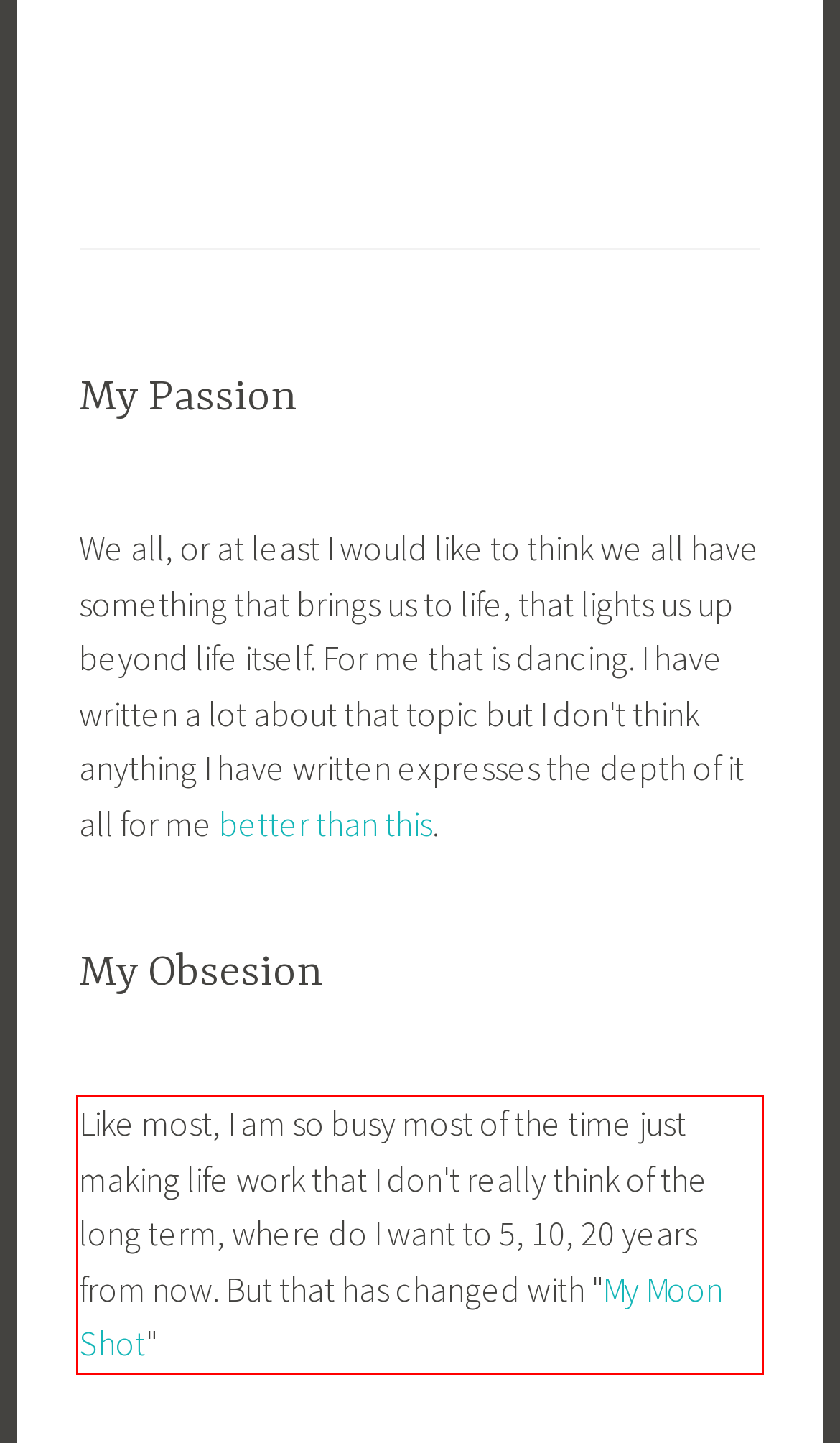You have a screenshot of a webpage with a UI element highlighted by a red bounding box. Use OCR to obtain the text within this highlighted area.

Like most, I am so busy most of the time just making life work that I don't really think of the long term, where do I want to 5, 10, 20 years from now. But that has changed with "My Moon Shot"